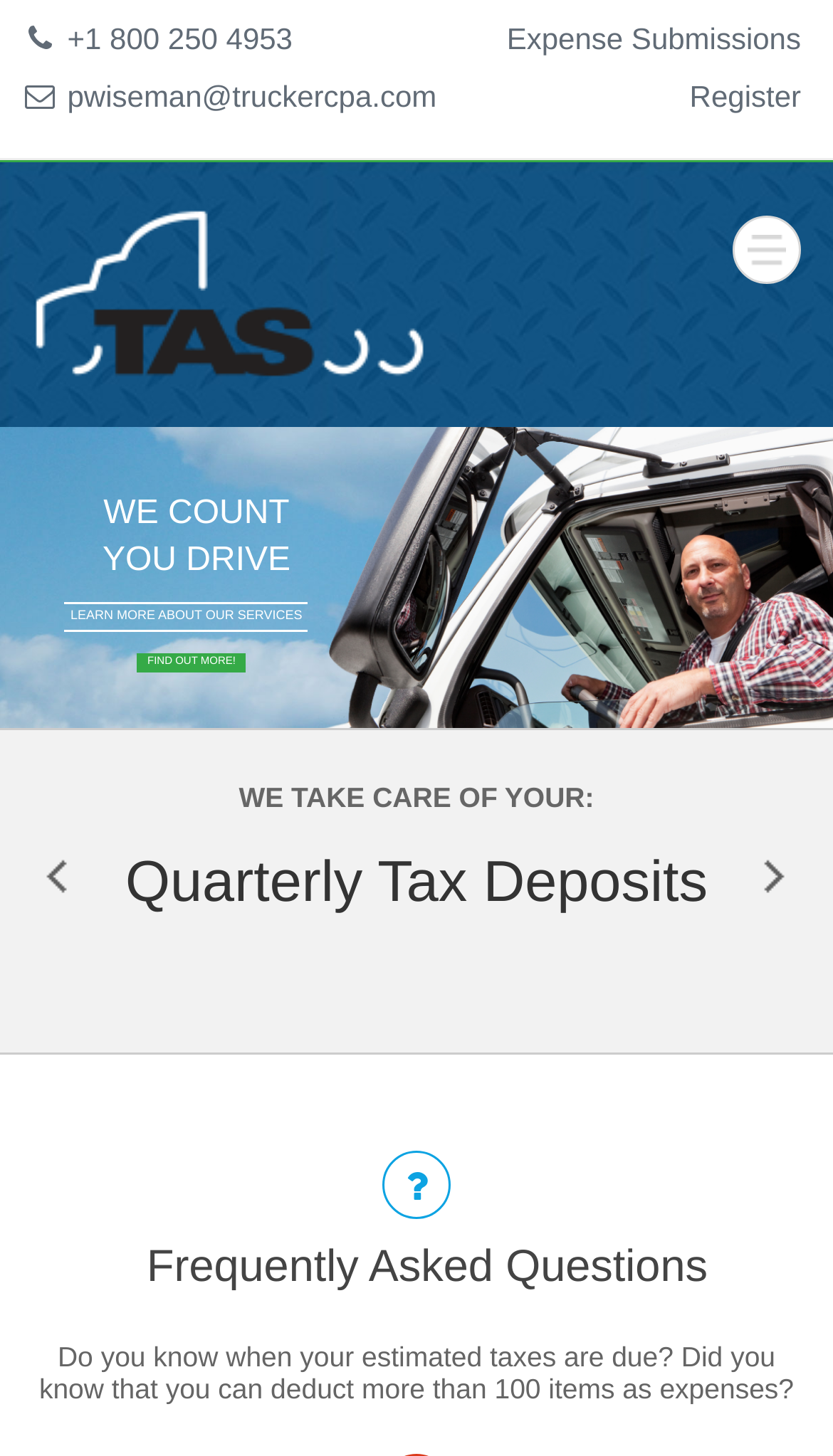Specify the bounding box coordinates of the area that needs to be clicked to achieve the following instruction: "Call the phone number".

[0.081, 0.015, 0.351, 0.038]